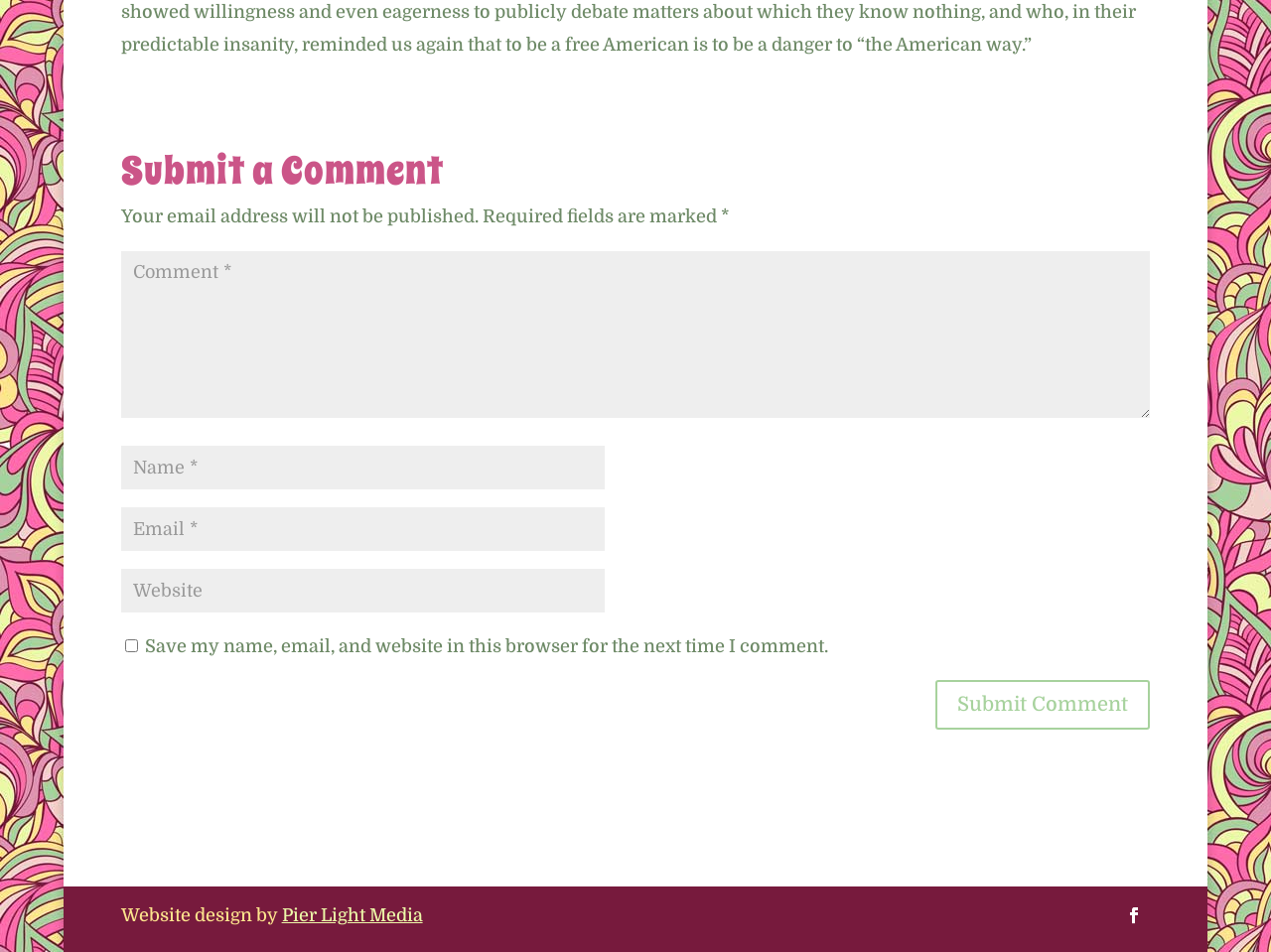How many required fields are there for submitting a comment?
Please use the image to provide a one-word or short phrase answer.

Three